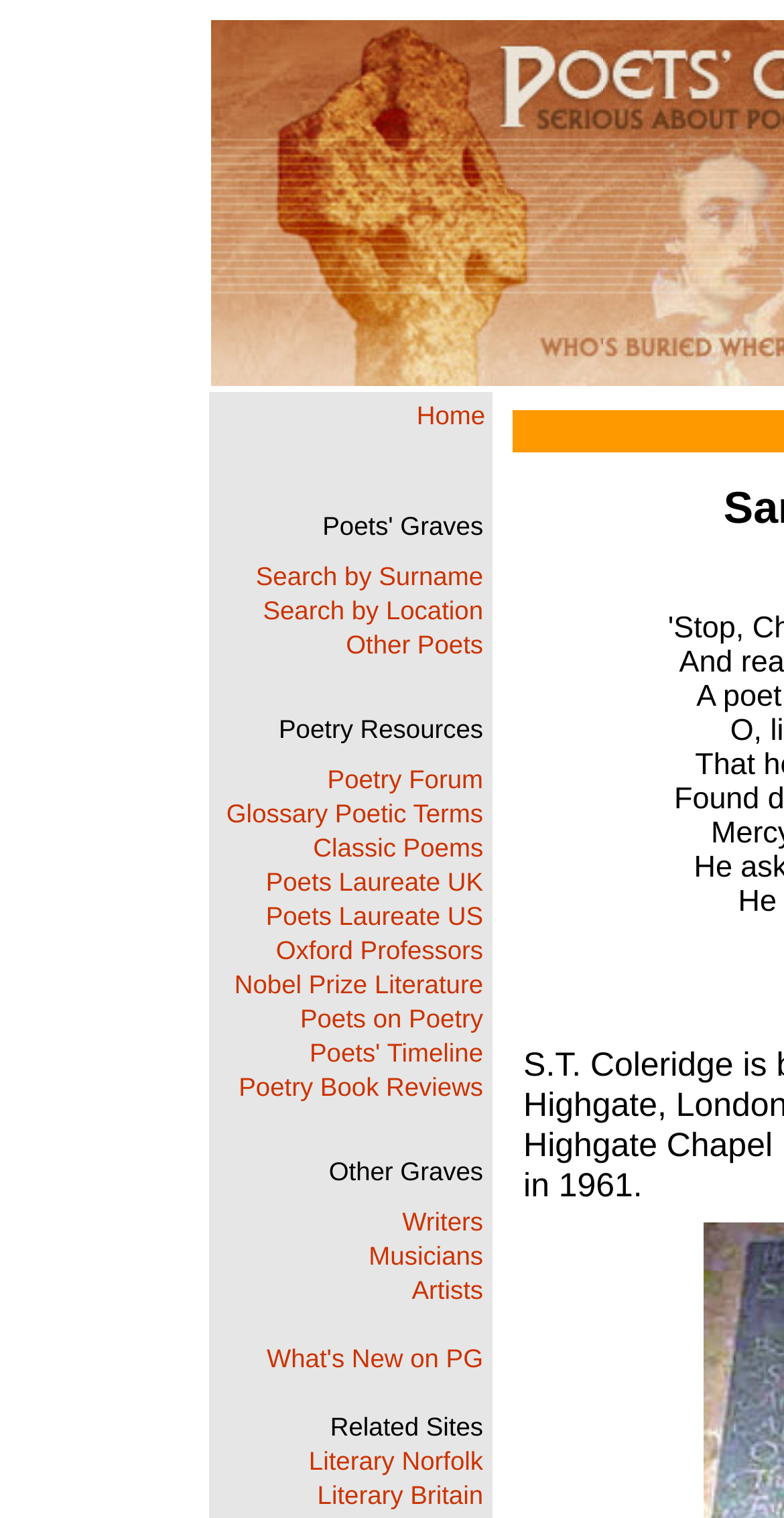Generate a thorough caption that explains the contents of the webpage.

This webpage is dedicated to poetry and literature. At the top, there is a large image taking up about half of the screen width. Below the image, there is a navigation menu with a "Home" link. 

Underneath the navigation menu, there is a grid of links organized into rows, each containing a label and a corresponding link. The links are categorized into various topics related to poetry, such as "Poets' Graves", "Search by Surname", "Search by Location", "Other Poets", "Poetry Resources", "Poetry Forum", "Glossary Poetic Terms", "Classic Poems", "Poets Laureate UK", "Poets Laureate US", "Oxford Professors", "Nobel Prize Literature", "Poets on Poetry", "Poets' Timeline", "Poetry Book Reviews", and more. 

There are a total of 23 rows in the grid, each containing a label and a link. The links are positioned in a vertical column, with the labels aligned to the left and the links aligned to the right. The grid takes up most of the screen space, with a small amount of empty space at the bottom.